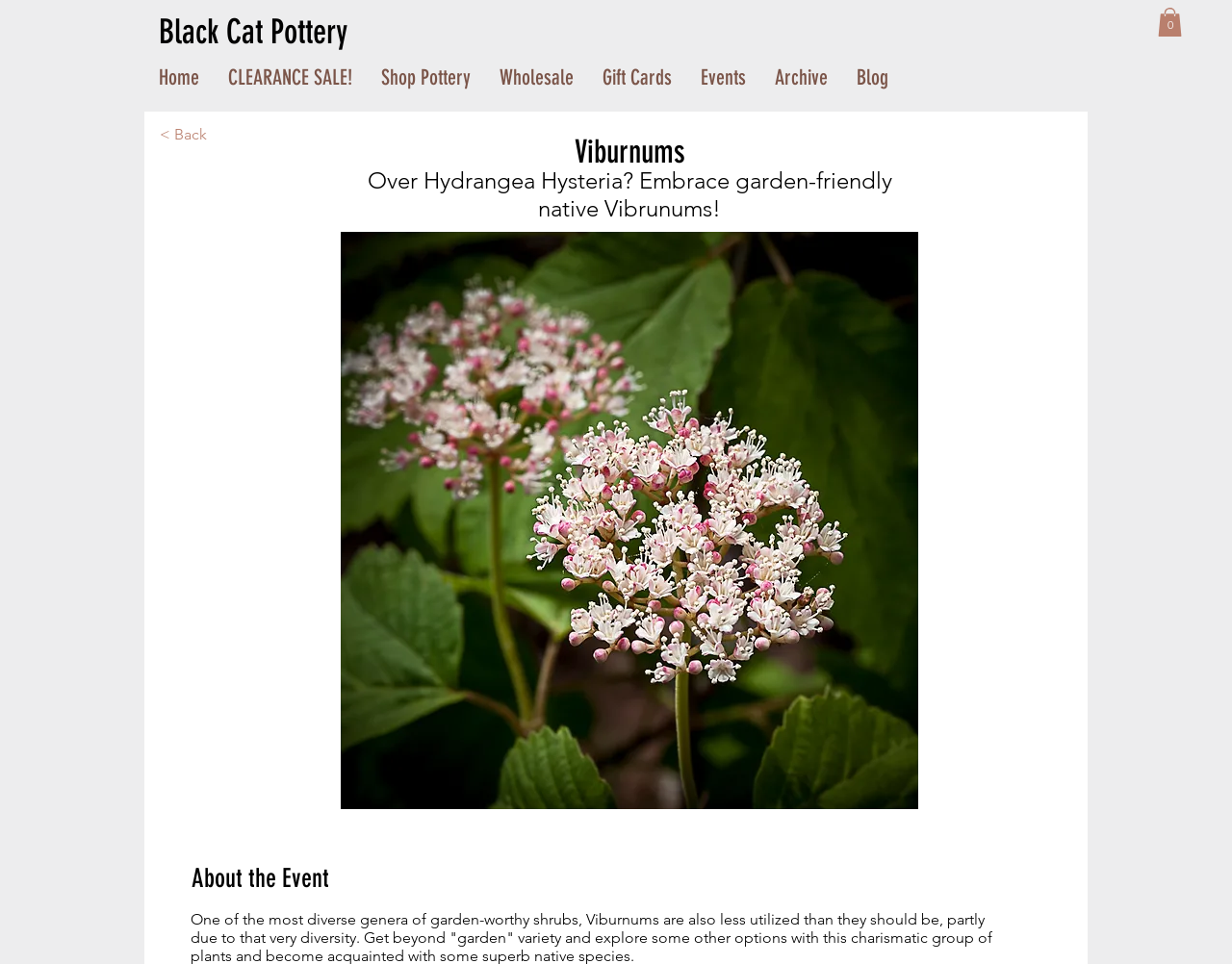Respond to the following question with a brief word or phrase:
What is the name of the pottery shop?

Black Cat Pottery